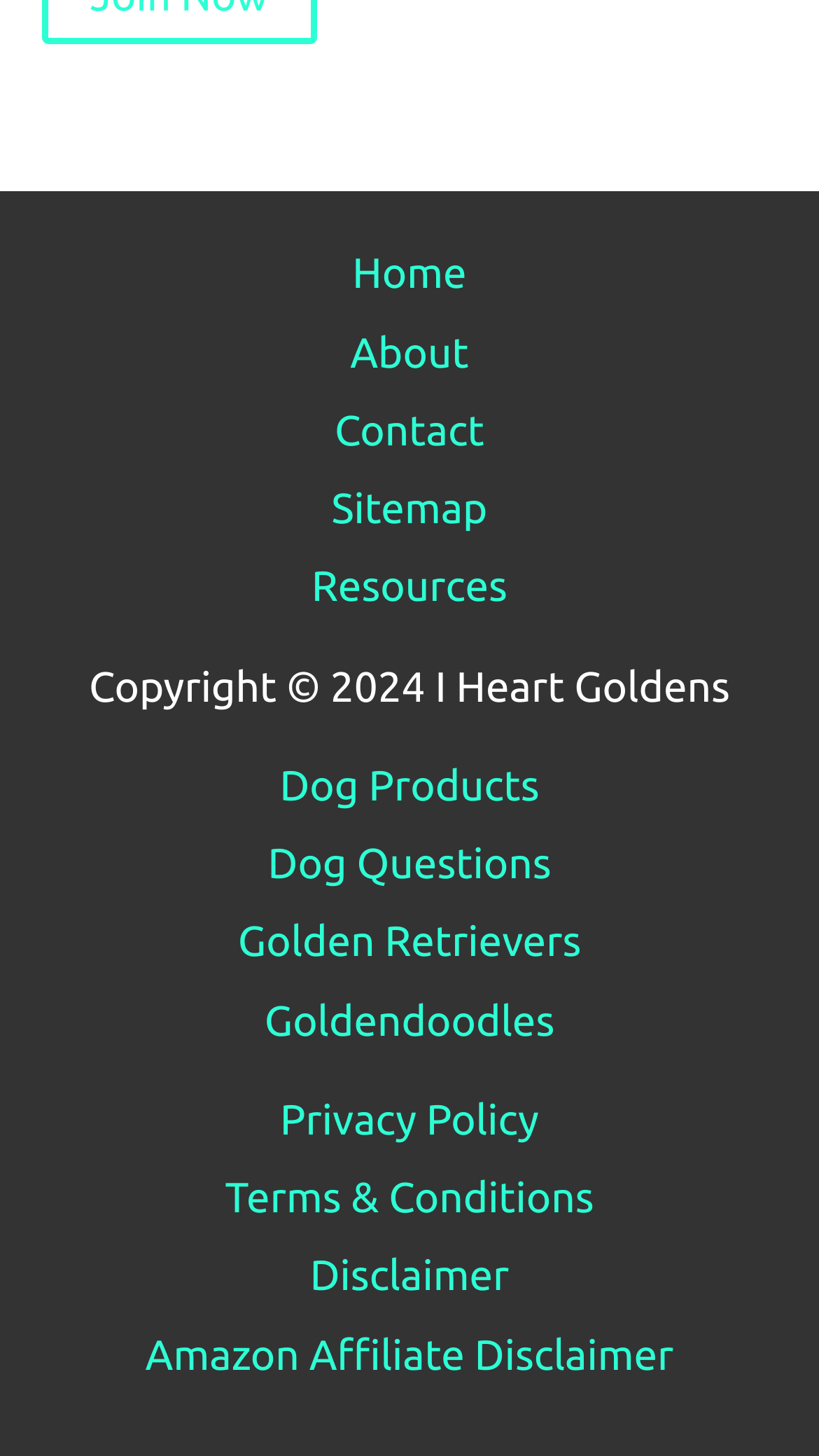Using the provided element description: "RST", identify the bounding box coordinates. The coordinates should be four floats between 0 and 1 in the order [left, top, right, bottom].

None